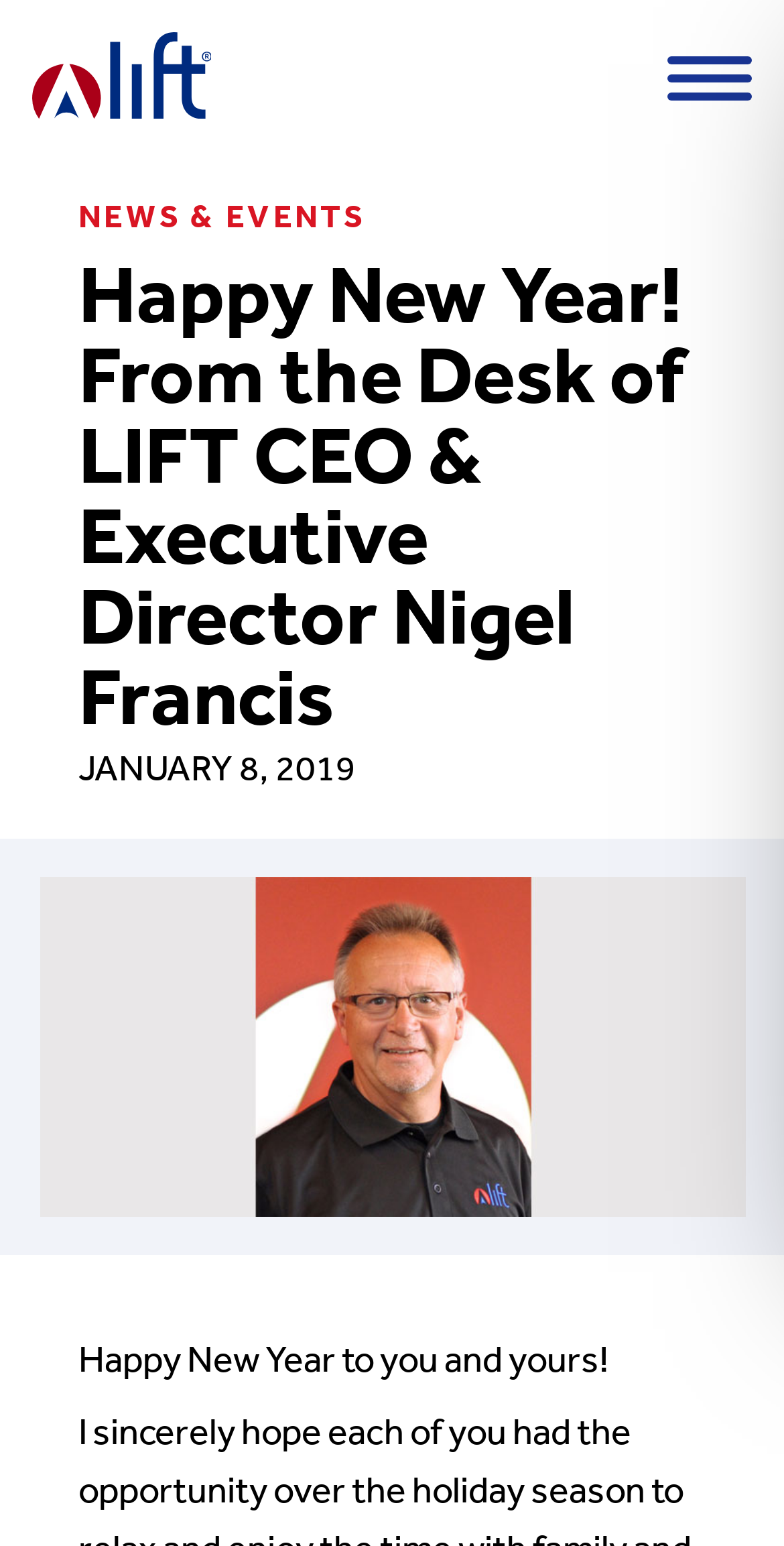Determine the bounding box for the HTML element described here: "LIFT Homepage". The coordinates should be given as [left, top, right, bottom] with each number being a float between 0 and 1.

[0.041, 0.021, 0.287, 0.081]